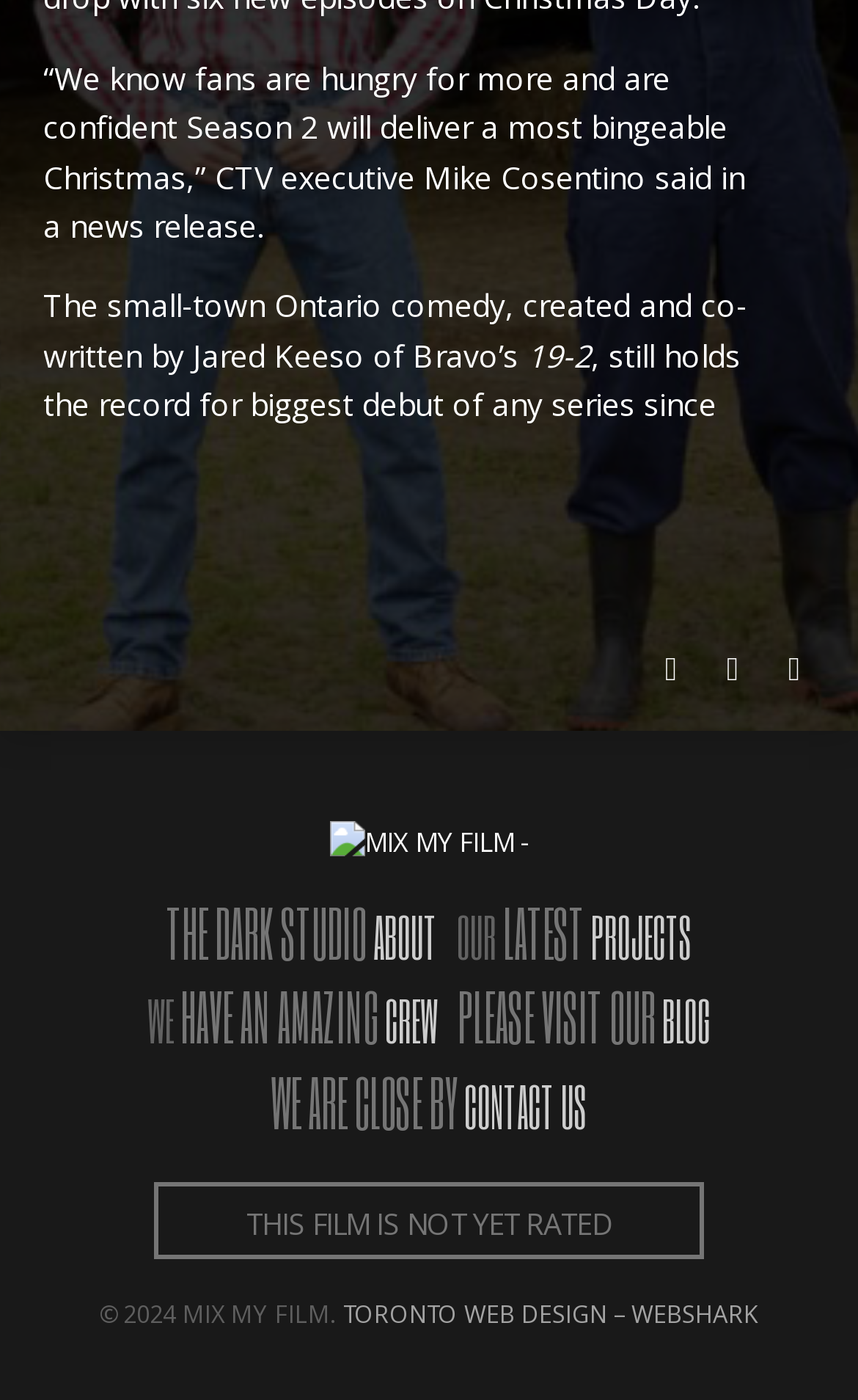Extract the bounding box coordinates for the HTML element that matches this description: "projects". The coordinates should be four float numbers between 0 and 1, i.e., [left, top, right, bottom].

[0.688, 0.645, 0.806, 0.694]